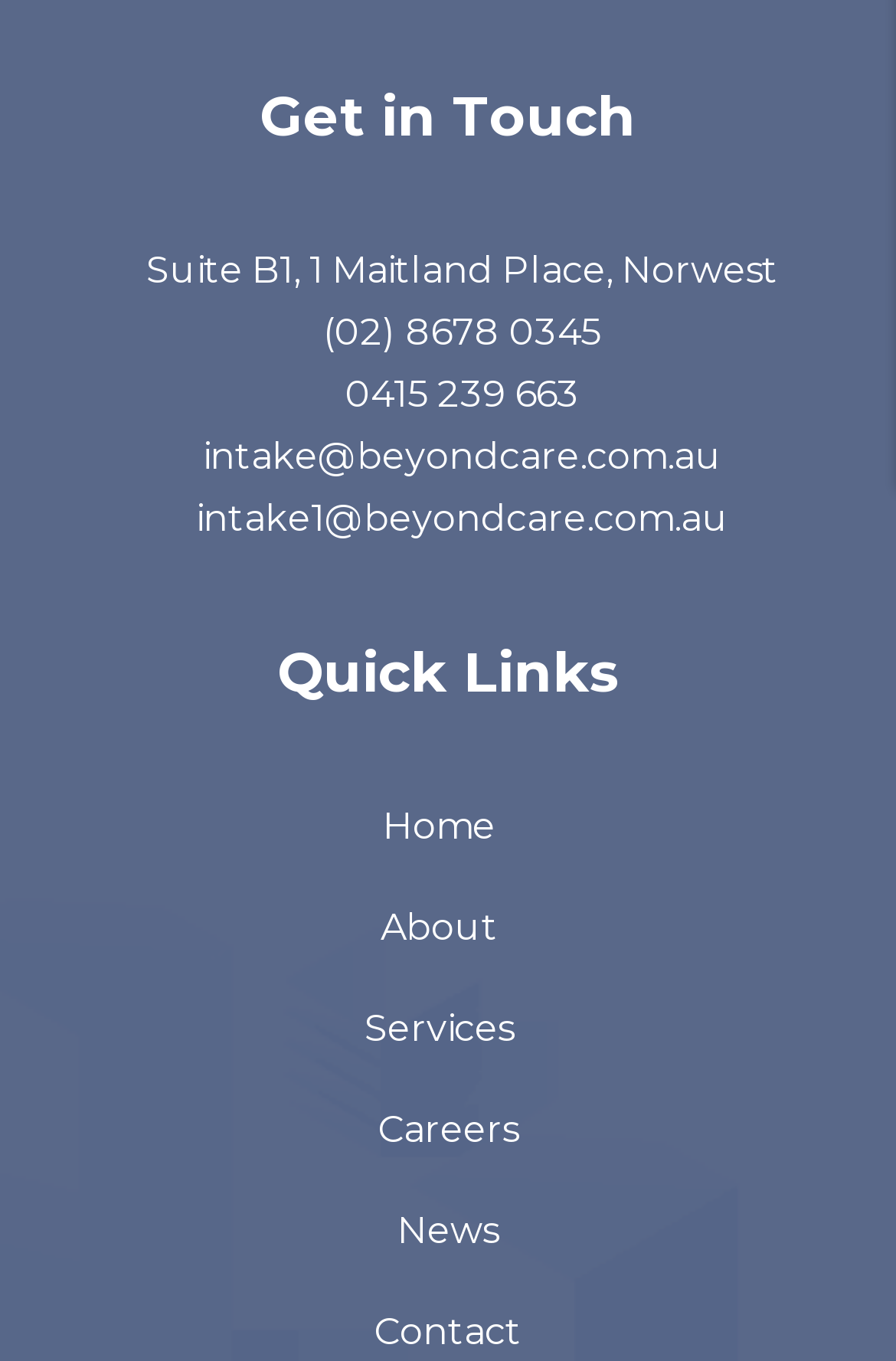Locate the UI element that matches the description News in the webpage screenshot. Return the bounding box coordinates in the format (top-left x, top-left y, bottom-right x, bottom-right y), with values ranging from 0 to 1.

[0.026, 0.885, 0.974, 0.926]